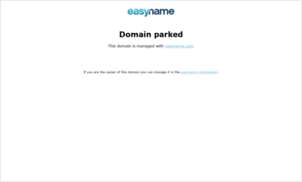Offer a detailed explanation of what is happening in the image.

The image displays a webpage indicating that the domain is parked. At the top, the text "easyname" is prominently featured, signaling the service managing the domain. Below this, a clear message reads "Domain parked," which informs visitors that the specific domain is currently not in active use but is reserved. The message further indicates that the management of the domain can be done at the website easyname.com, complete with a brief note for the domain owner about accessing the management panel. The background is predominantly white, ensuring that the text stands out clearly for easy readability.